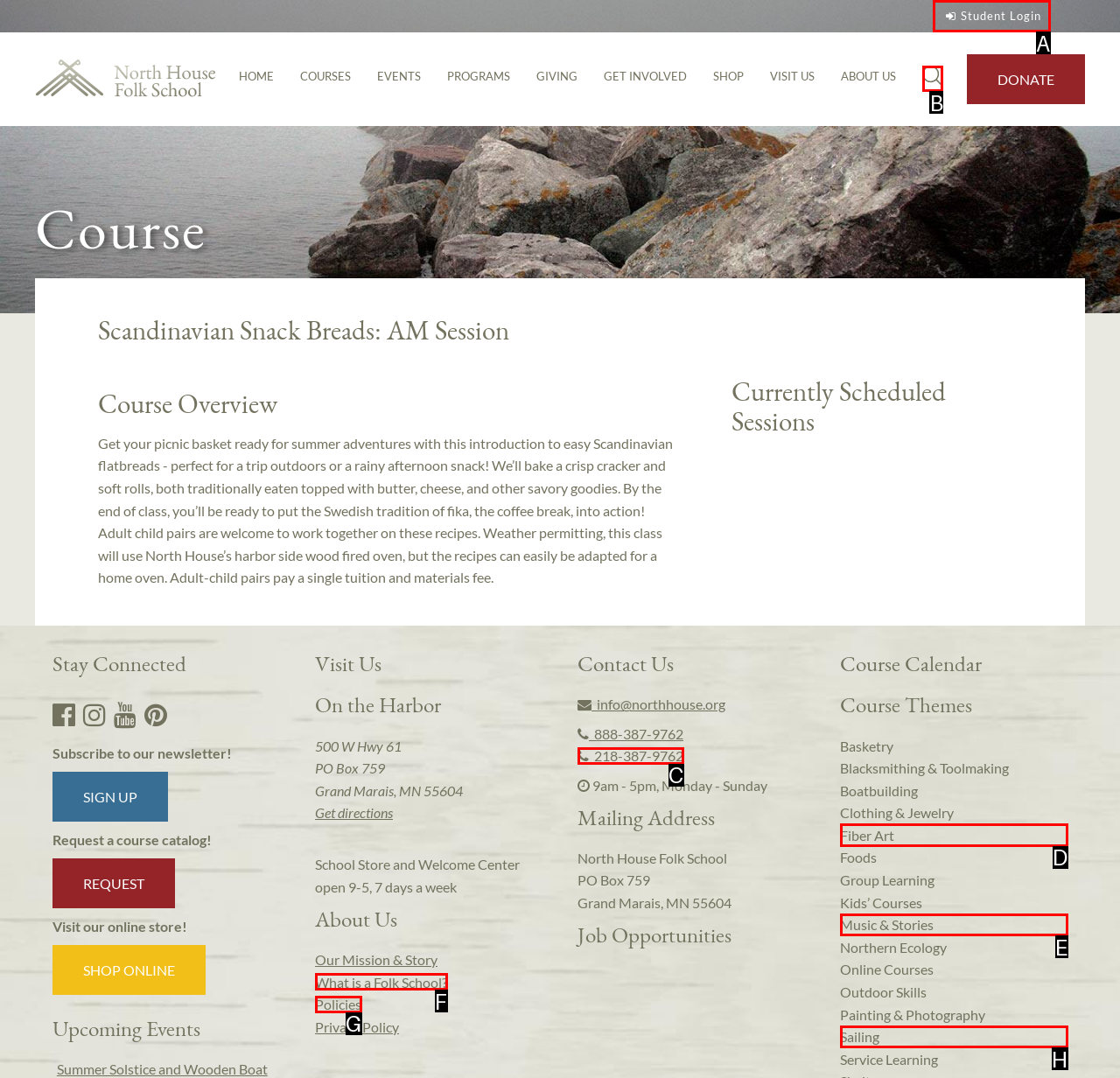Determine which HTML element should be clicked for this task: Search for a course
Provide the option's letter from the available choices.

B